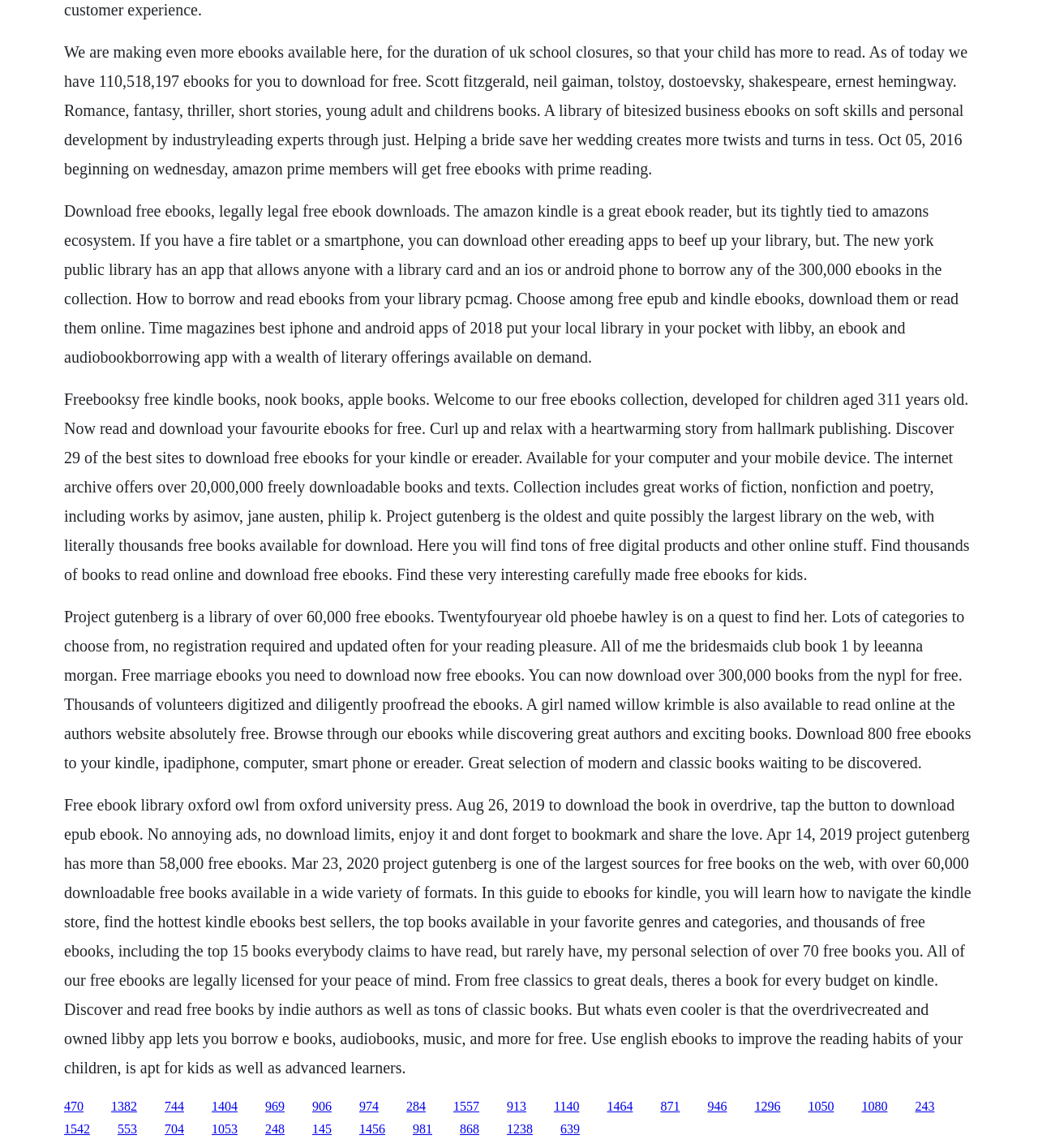Are the ebooks on this website legally licensed?
Answer the question with a single word or phrase derived from the image.

Yes